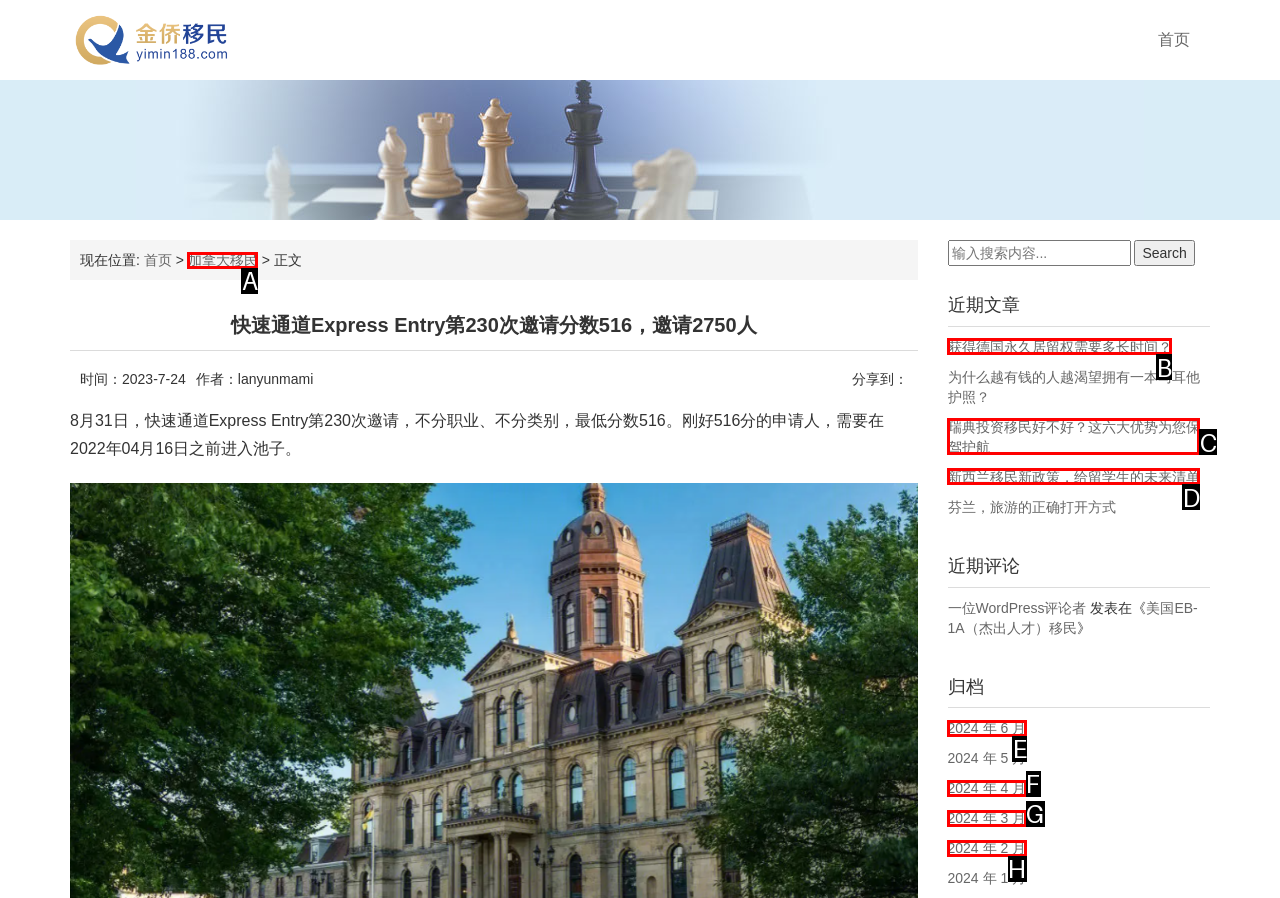Among the marked elements in the screenshot, which letter corresponds to the UI element needed for the task: Browse archives?

E